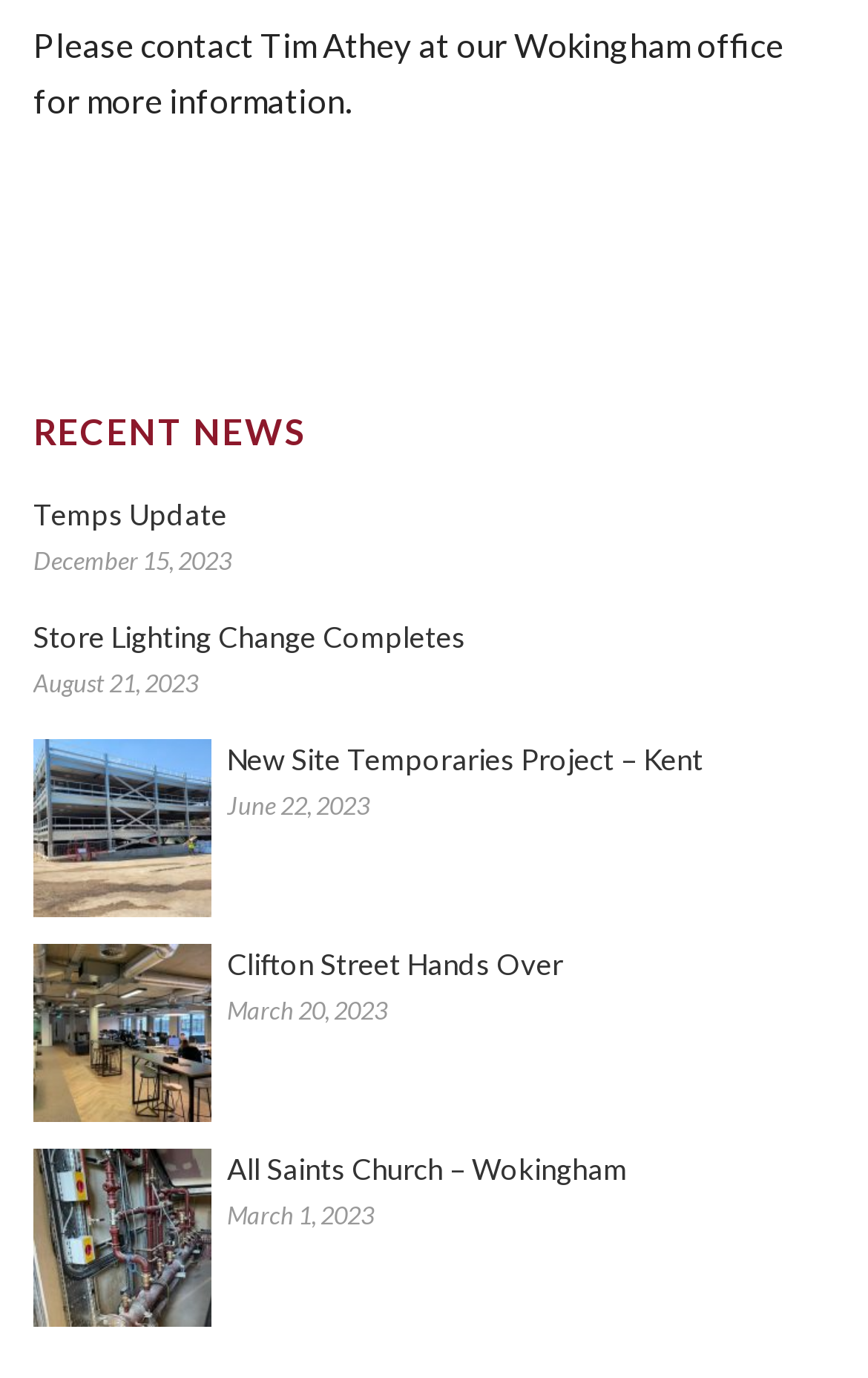What is the date of the latest news article?
Using the visual information from the image, give a one-word or short-phrase answer.

December 15, 2023